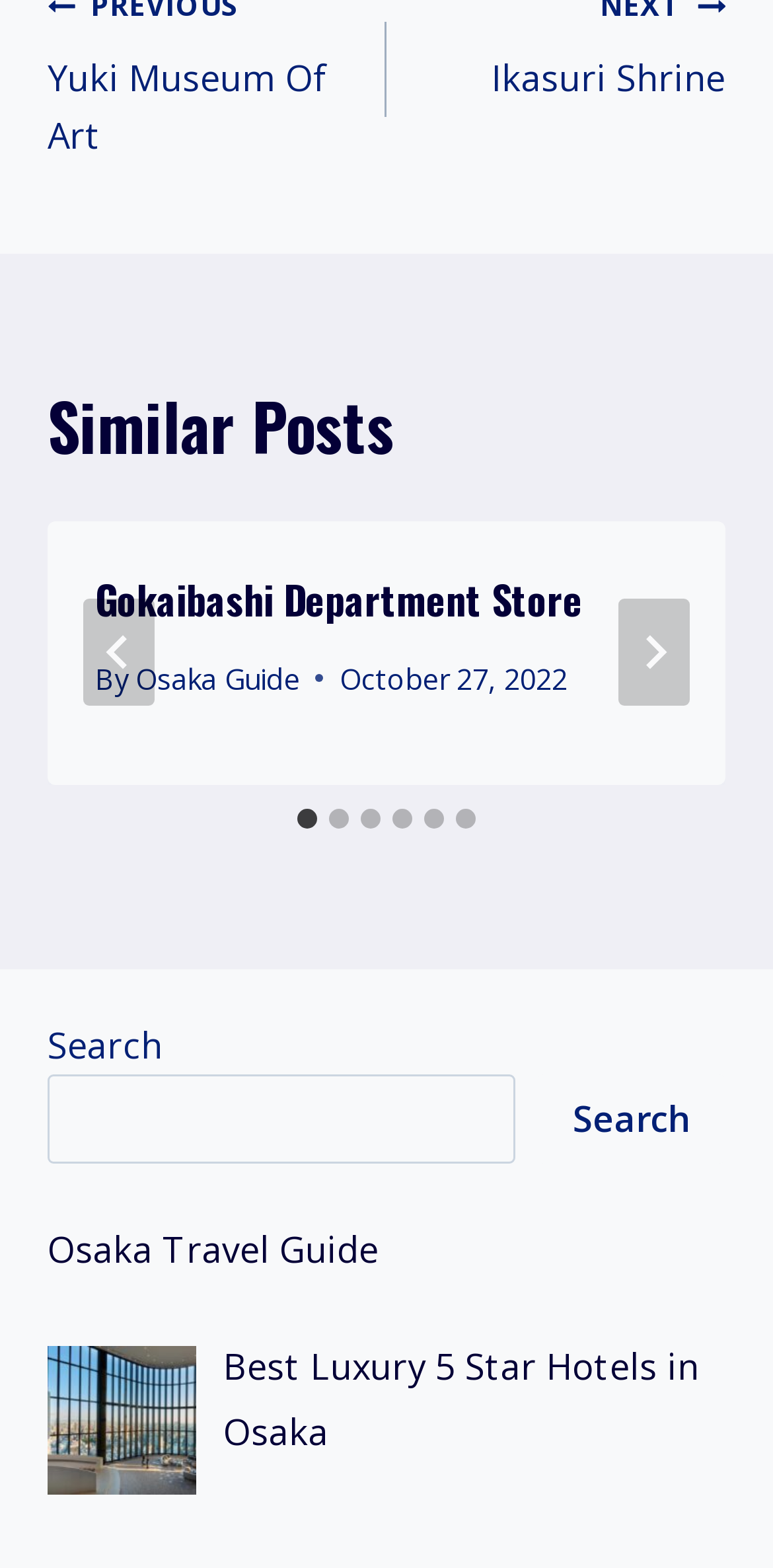Using the provided element description "aria-label="Go to slide 3"", determine the bounding box coordinates of the UI element.

[0.467, 0.516, 0.492, 0.528]